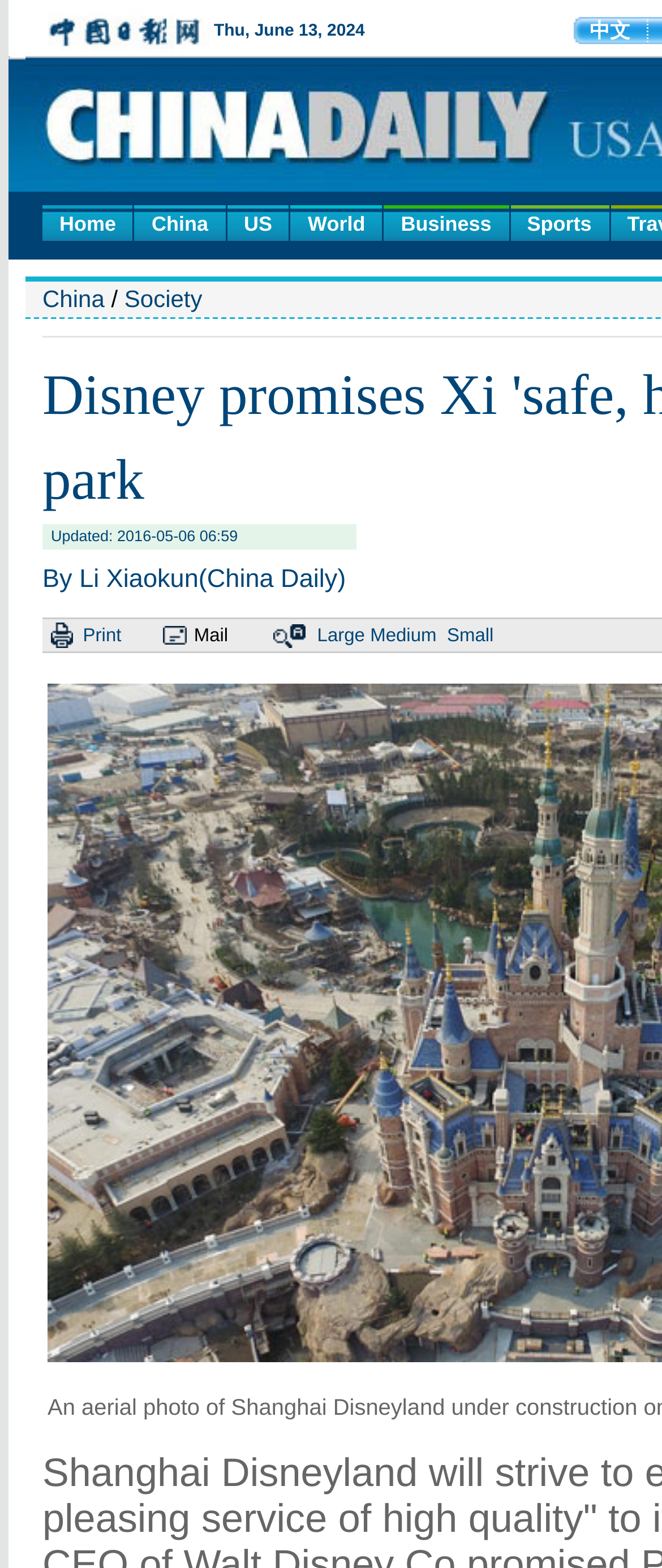Is there a print option available?
Utilize the information in the image to give a detailed answer to the question.

I found the print option by looking at the layout table cells at the top of the webpage, which contain a link labeled 'Print'.